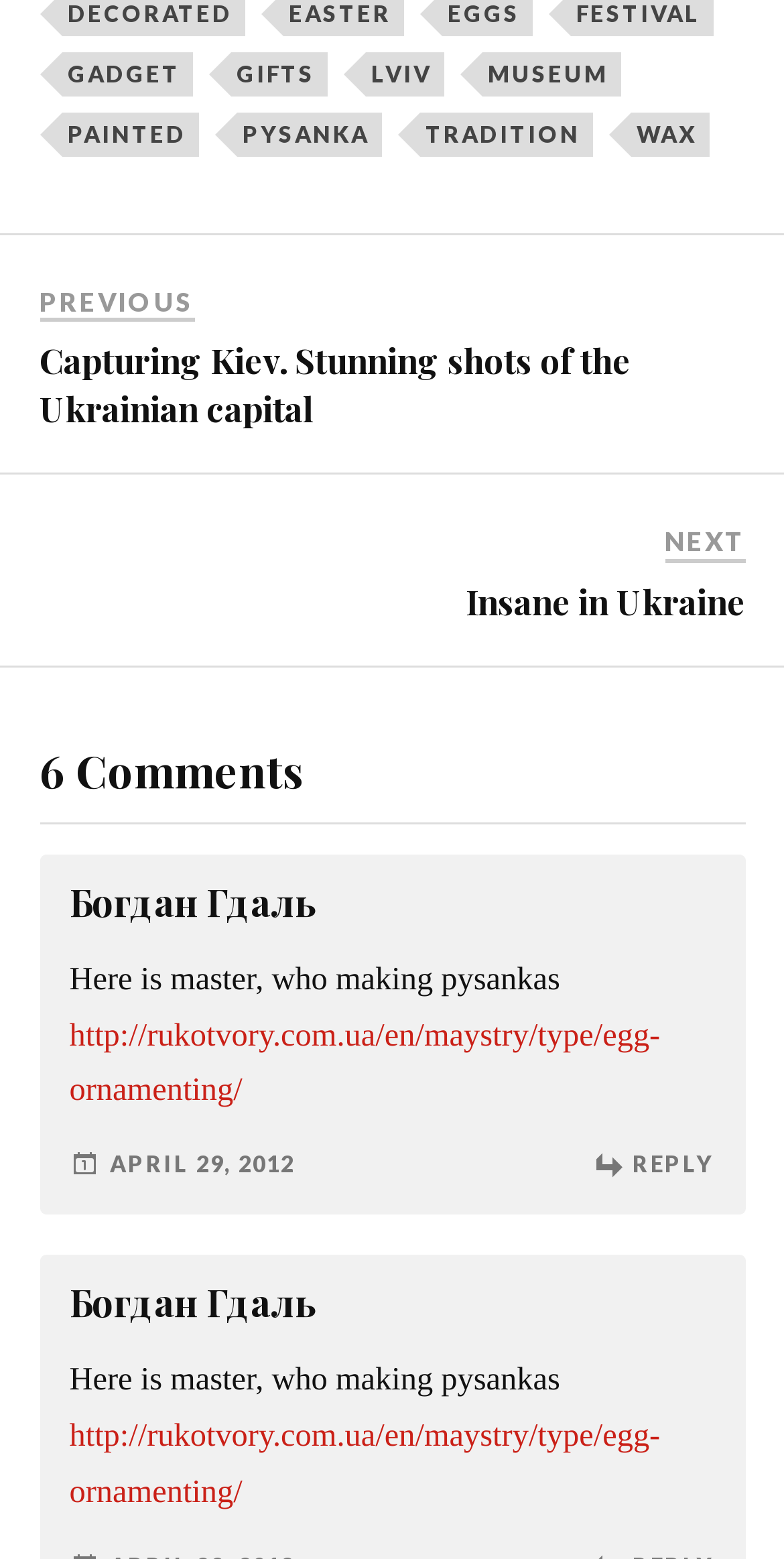What is the title of the first article?
Look at the screenshot and respond with a single word or phrase.

Capturing Kiev